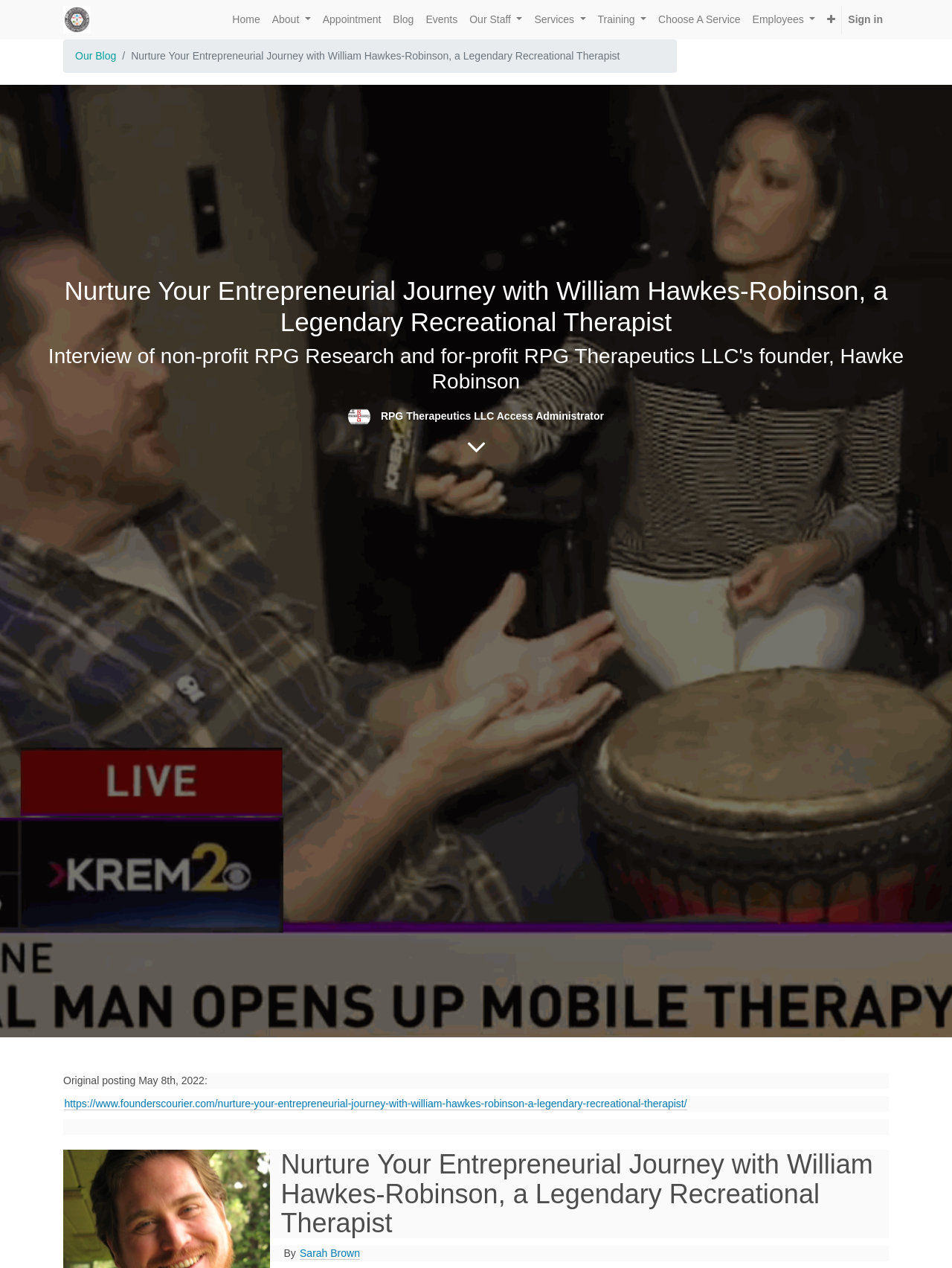Carefully examine the image and provide an in-depth answer to the question: What is the name of the founder of RPG Therapeutics LLC?

The name is mentioned in the heading 'Interview of non-profit RPG Research and for-profit RPG Therapeutics LLC's founder, Hawke Robinson' which is located near the top of the webpage.